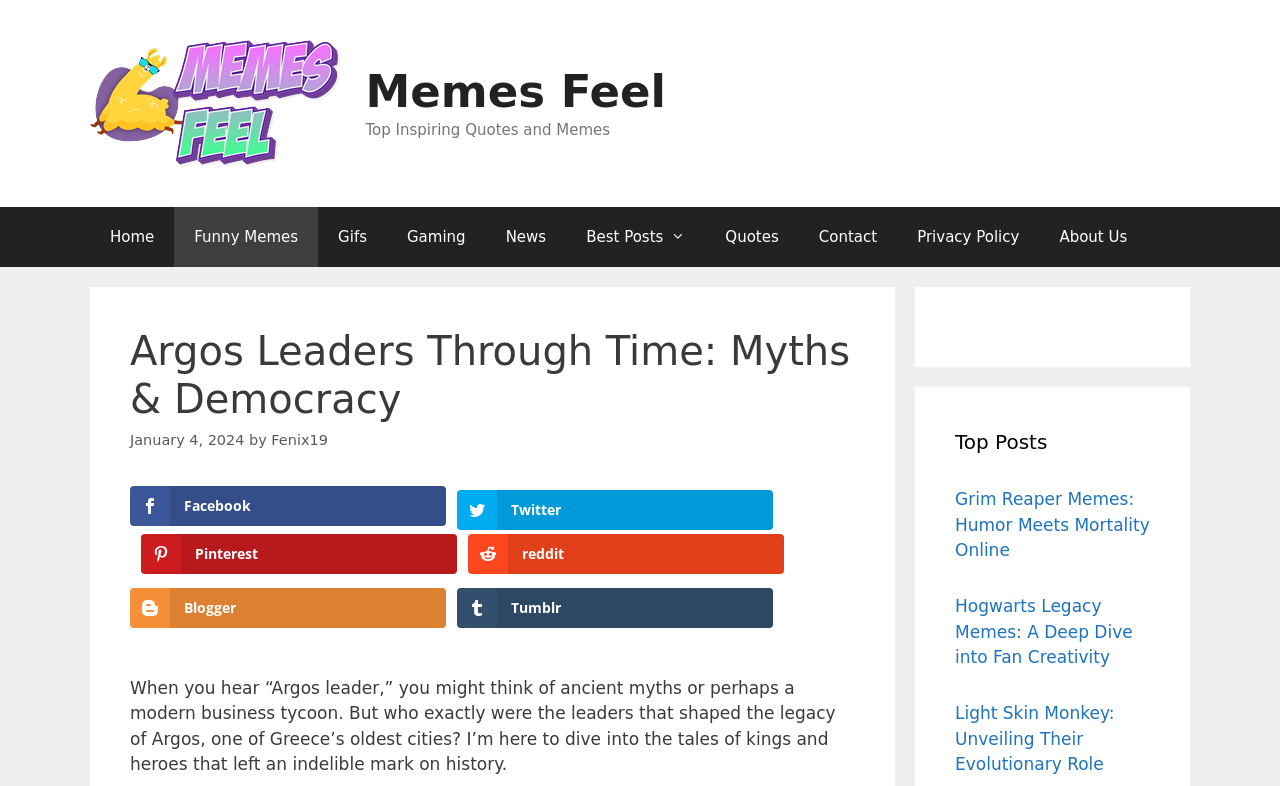How many top posts are listed?
Using the visual information from the image, give a one-word or short-phrase answer.

3